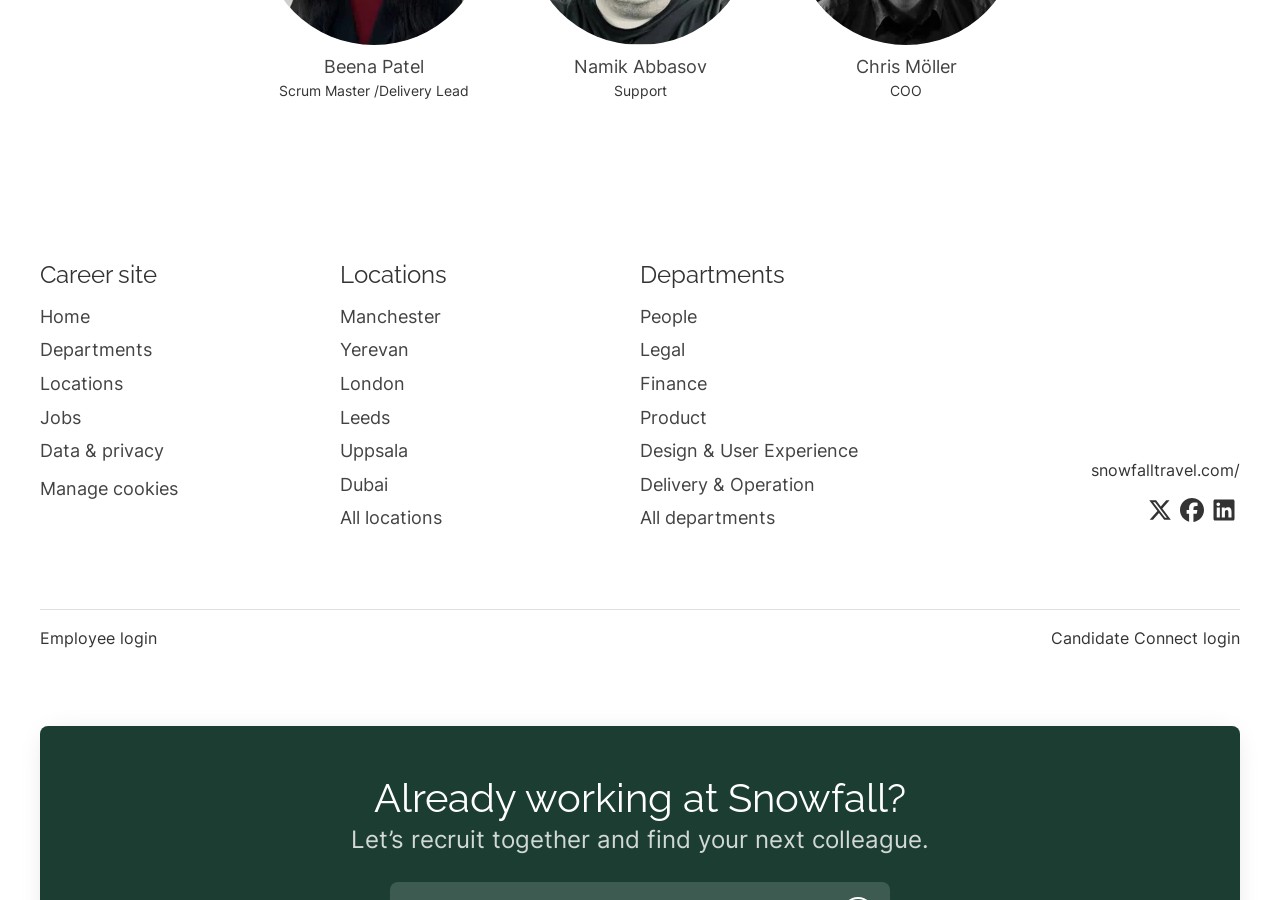Determine the bounding box coordinates for the element that should be clicked to follow this instruction: "View Jobs". The coordinates should be given as four float numbers between 0 and 1, in the format [left, top, right, bottom].

[0.031, 0.447, 0.063, 0.48]